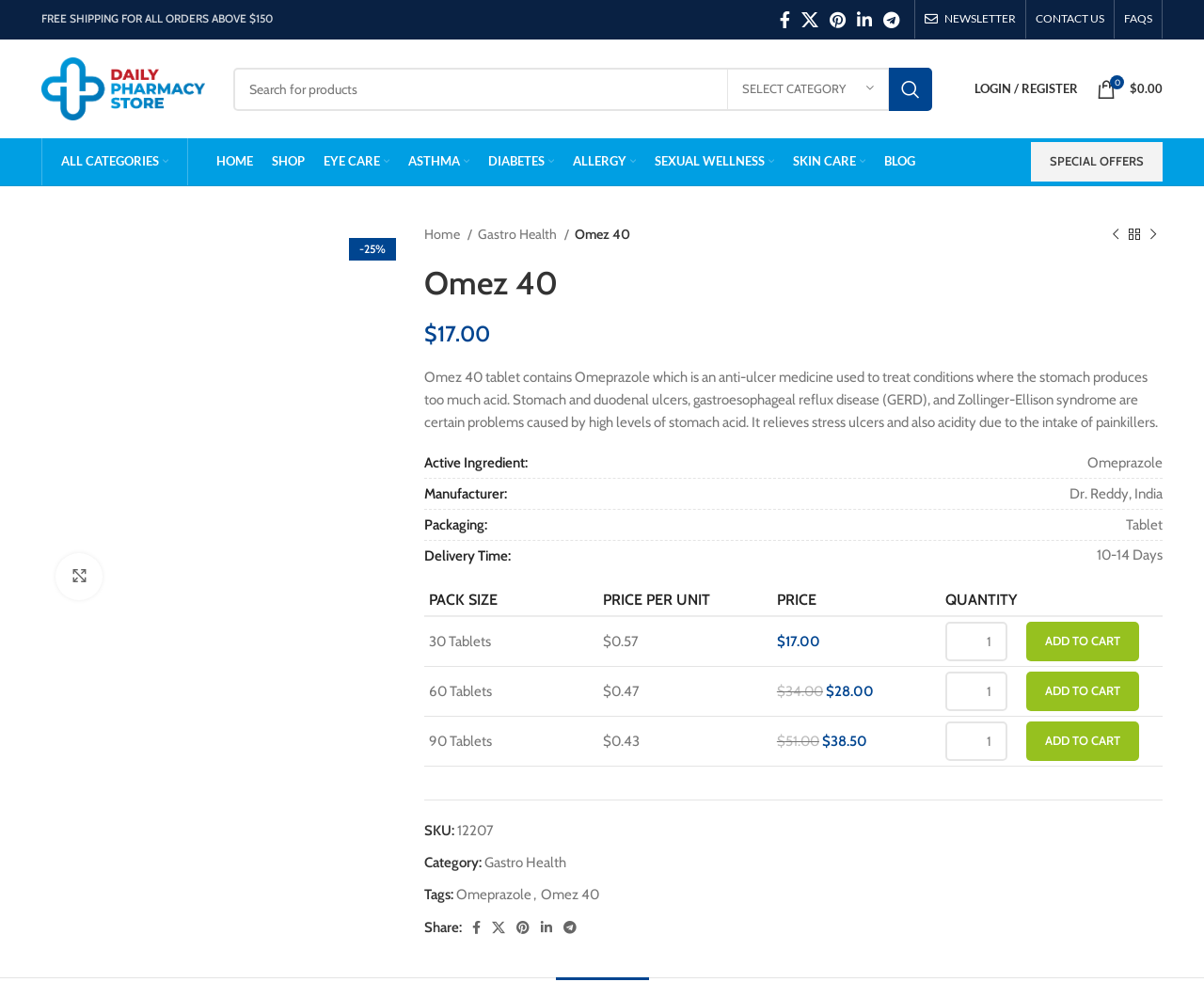Detail the features and information presented on the webpage.

This webpage is for an online pharmacy store called "Daily Pharmacy Store". At the top, there is a navigation bar with links to "HOME", "SHOP", "EYE CARE", "ASTHMA", "DIABETES", "ALLERGY", "SEXUAL WELLNESS", "SKIN CARE", and "BLOG". Below the navigation bar, there is a search bar with a textbox and a "SEARCH" button. On the top-right corner, there are links to "LOGIN / REGISTER" and a shopping cart icon with a price of $0.00.

On the left side, there is a secondary navigation bar with links to "ALL CATEGORIES", "NEWSLETTER", "CONTACT US", and "FAQS". Below this navigation bar, there is a section with several social media links, including Facebook, X, Pinterest, Linkedin, and Telegram.

The main content of the webpage appears to be a product listing page, with various products listed in a grid layout. Each product has a price listed, ranging from $2.50 to $31.50. Some products have a discount percentage listed, such as "-25%". The products are categorized into different sections, including "EYE CARE", "ASTHMA", "DIABETES", "ALLERGY", "SEXUAL WELLNESS", and "SKIN CARE".

At the top of the page, there is a banner with a promotional message "FREE SHIPPING FOR ALL ORDERS ABOVE $150". On the right side, there is a section with a link to "SPECIAL OFFERS".